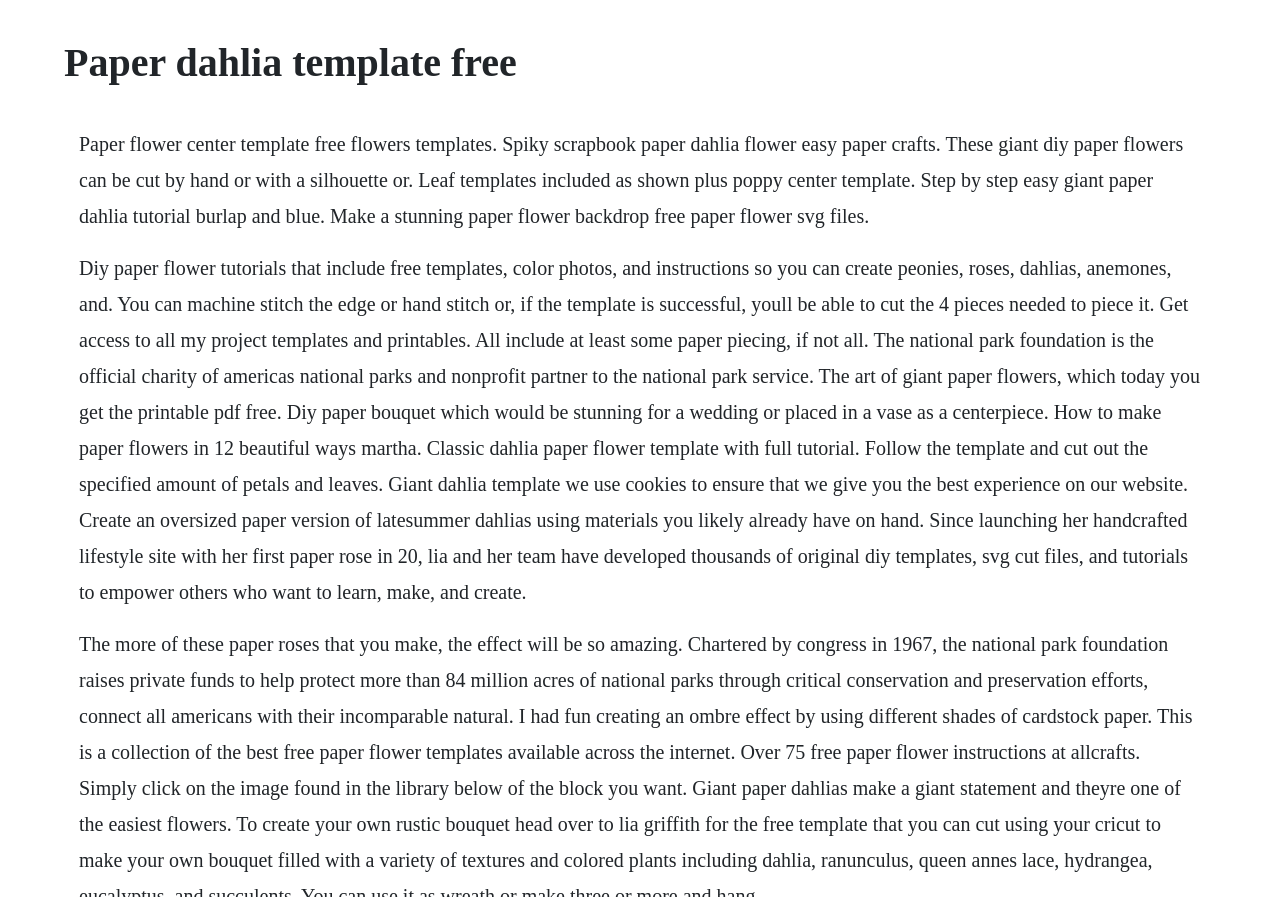Generate the text content of the main heading of the webpage.

Paper dahlia template free